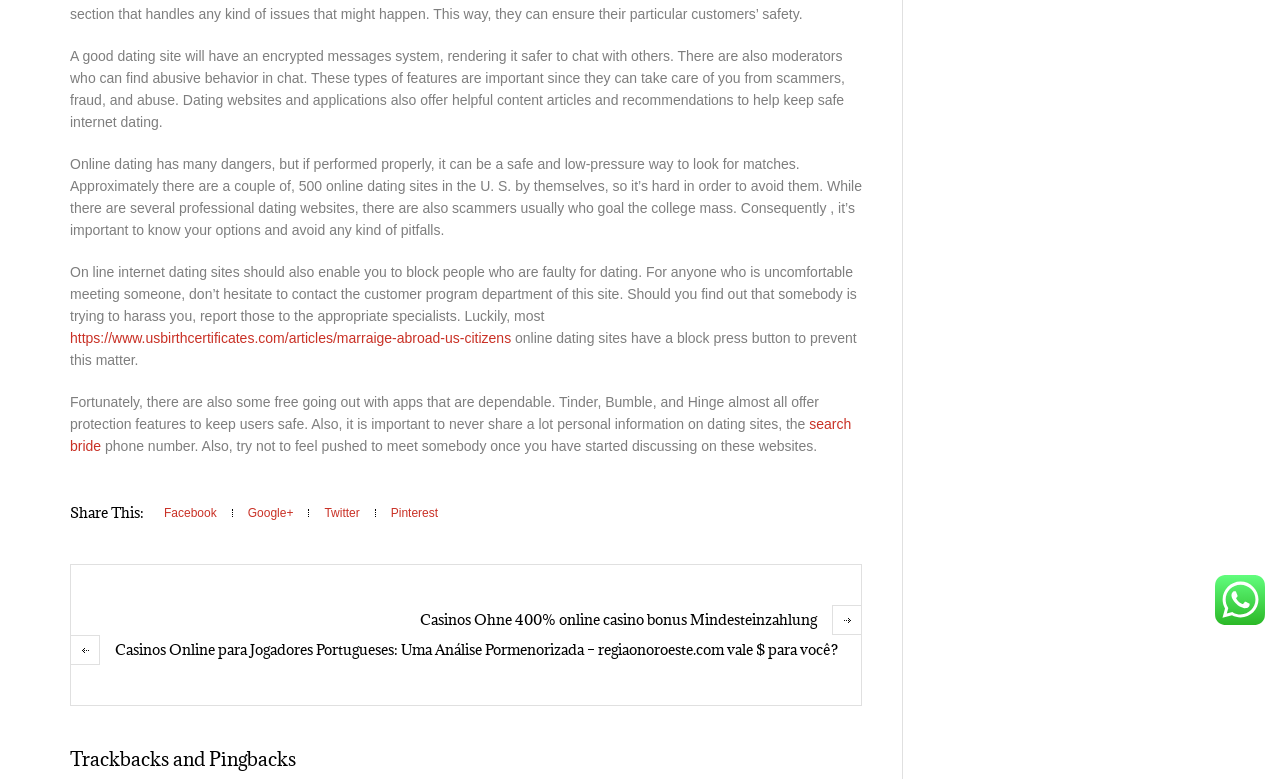Determine the bounding box coordinates of the UI element that matches the following description: "search bride". The coordinates should be four float numbers between 0 and 1 in the format [left, top, right, bottom].

[0.055, 0.534, 0.665, 0.583]